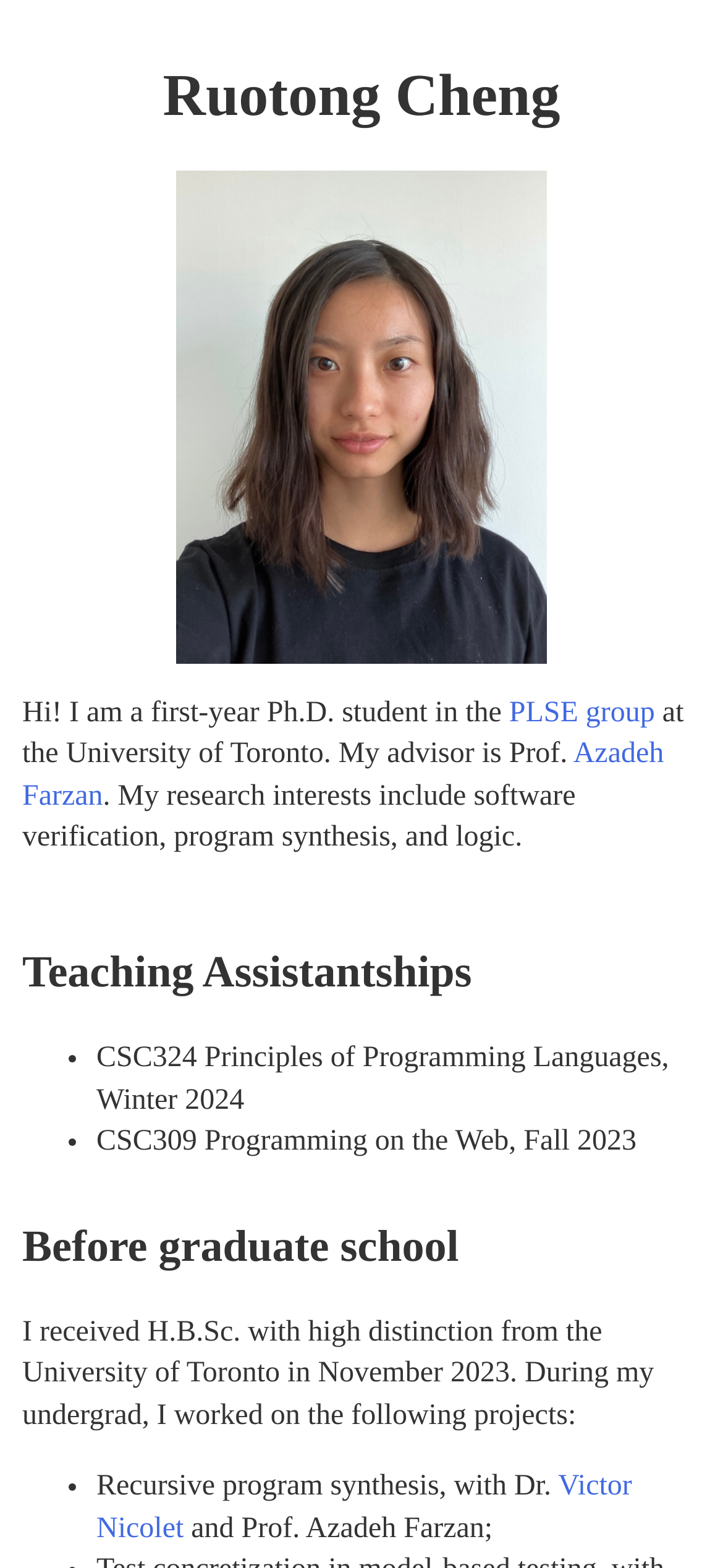What is the name of Ruotong Cheng's advisor?
Provide an in-depth and detailed answer to the question.

From the webpage, we can see that Ruotong Cheng is a Ph.D. student, and his advisor is mentioned in the text as 'My advisor is Prof. Azadeh Farzan.'